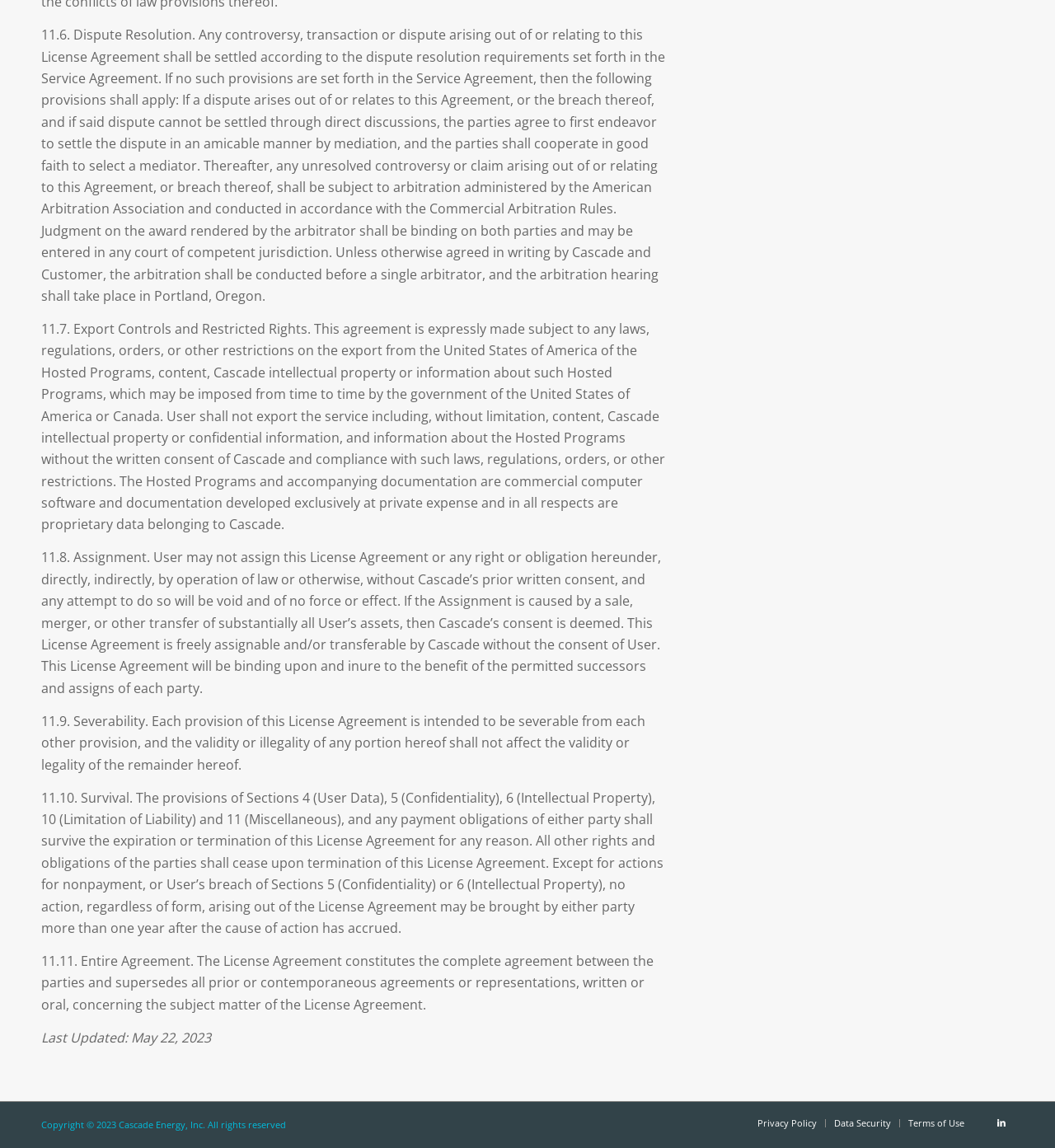Using the webpage screenshot, find the UI element described by Terms of Use. Provide the bounding box coordinates in the format (top-left x, top-left y, bottom-right x, bottom-right y), ensuring all values are floating point numbers between 0 and 1.

[0.861, 0.972, 0.914, 0.983]